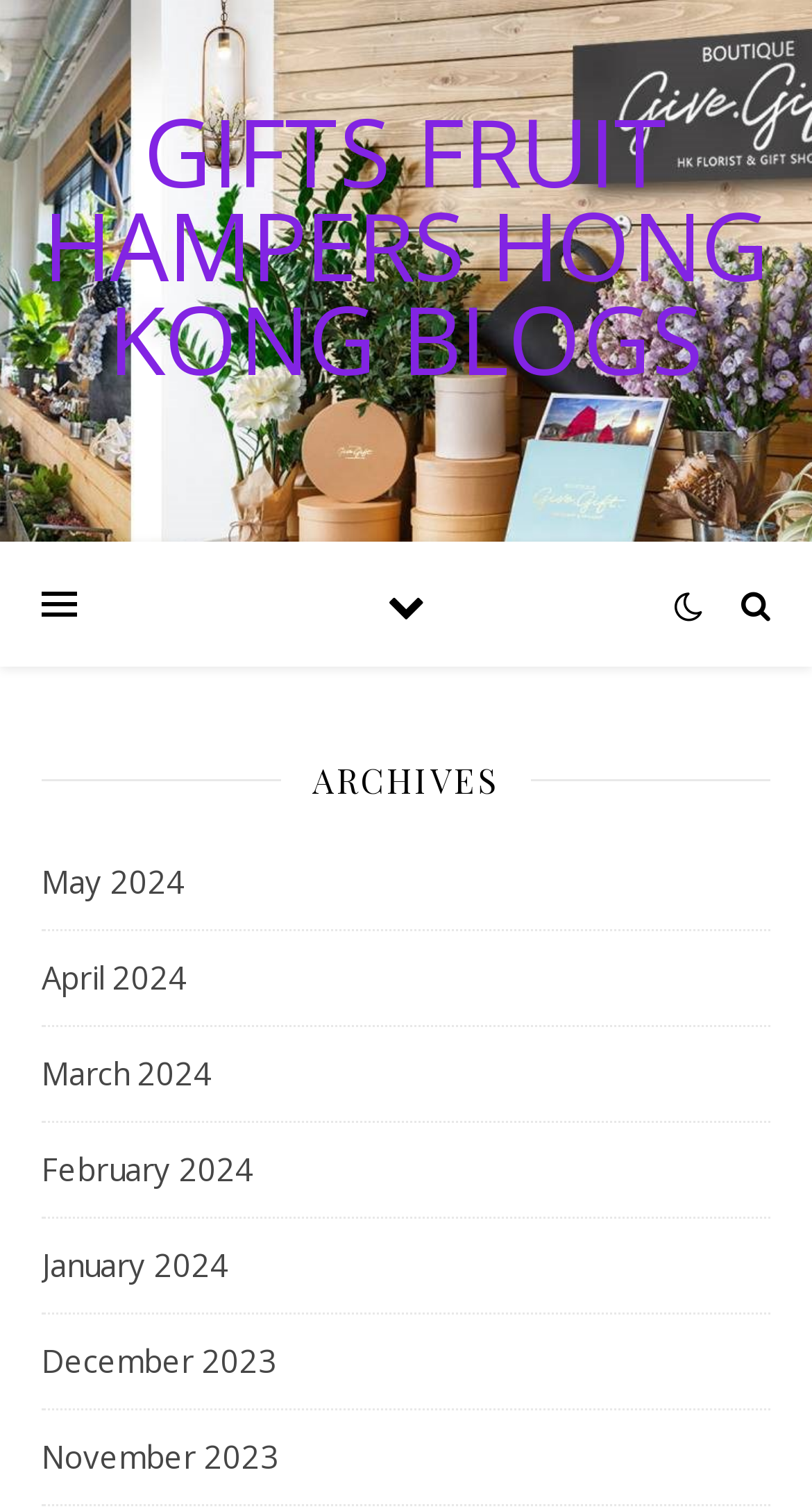Identify the bounding box coordinates for the element that needs to be clicked to fulfill this instruction: "read April 2024 blog". Provide the coordinates in the format of four float numbers between 0 and 1: [left, top, right, bottom].

[0.051, 0.617, 0.231, 0.679]